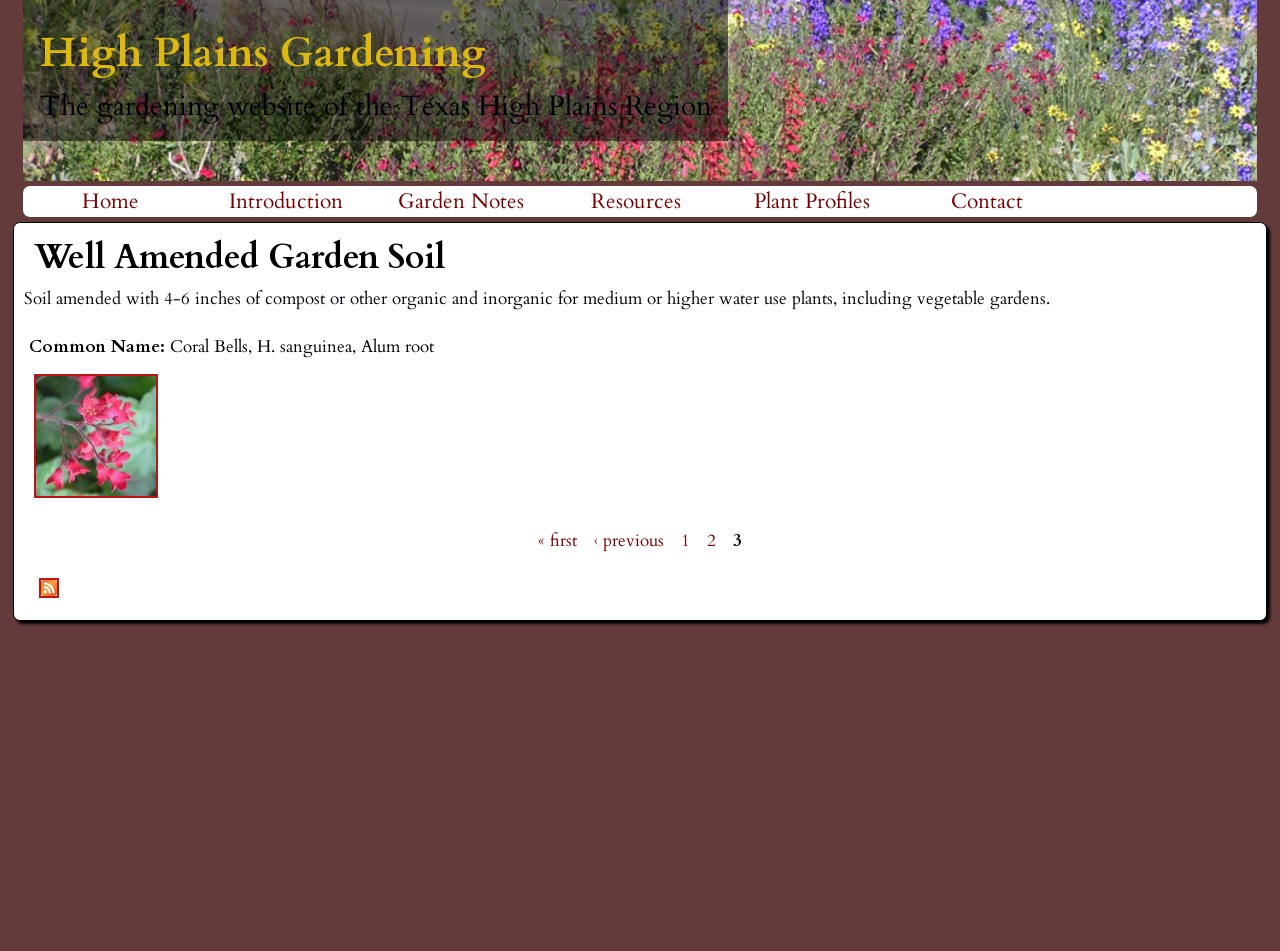Describe the webpage meticulously, covering all significant aspects.

The webpage is about "Well Amended Garden Soil" and is part of the "High Plains Gardening" website. At the top, there is a link to "Skip to main content" and a heading with the website's name. Below that, there are four identical sections, each containing a figure and a heading with the website's name, followed by a static text describing the website as "The gardening website of the Texas High Plains Region".

On the left side, there is a main menu with links to "Home", "Introduction", "Garden Notes", "Resources", "Plant Profiles", and "Contact". Below the menu, there is a main section with a header containing the title "Well Amended Garden Soil". 

Under the header, there is a static text describing the characteristics of well-amended garden soil. Below that, there is an article section with a figure and a figcaption containing text "Common Name:" and "Coral Bells, H. sanguinea, Alum root". 

Further down, there is a heading "Pages" followed by links to navigate through the pages, including "« first", "‹ previous", numbered pages, and a link to "Subscribe to Well Amended Garden Soil" with an accompanying image.